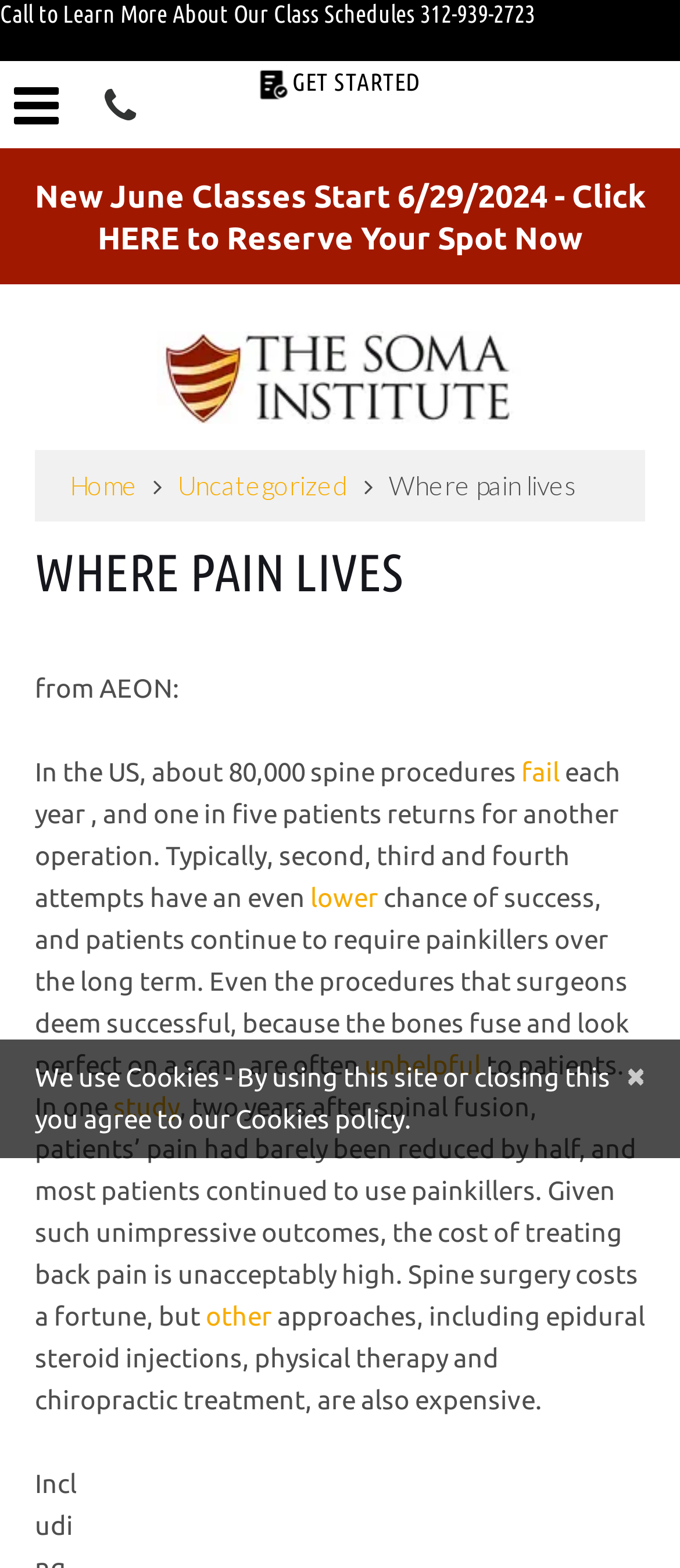What is the name of the institute mentioned on the webpage?
From the image, provide a succinct answer in one word or a short phrase.

The Soma Institute